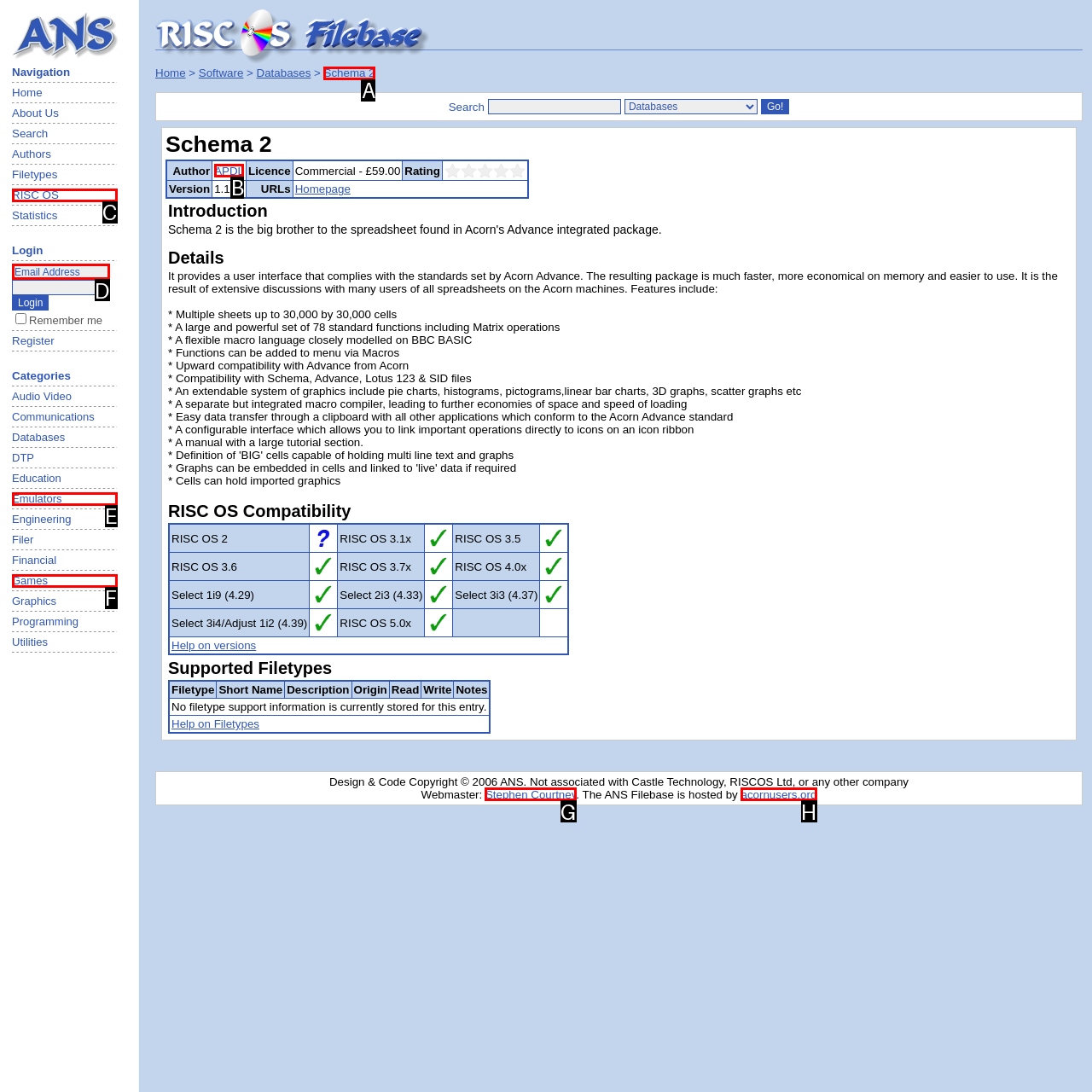Point out the UI element to be clicked for this instruction: Enter email address. Provide the answer as the letter of the chosen element.

D